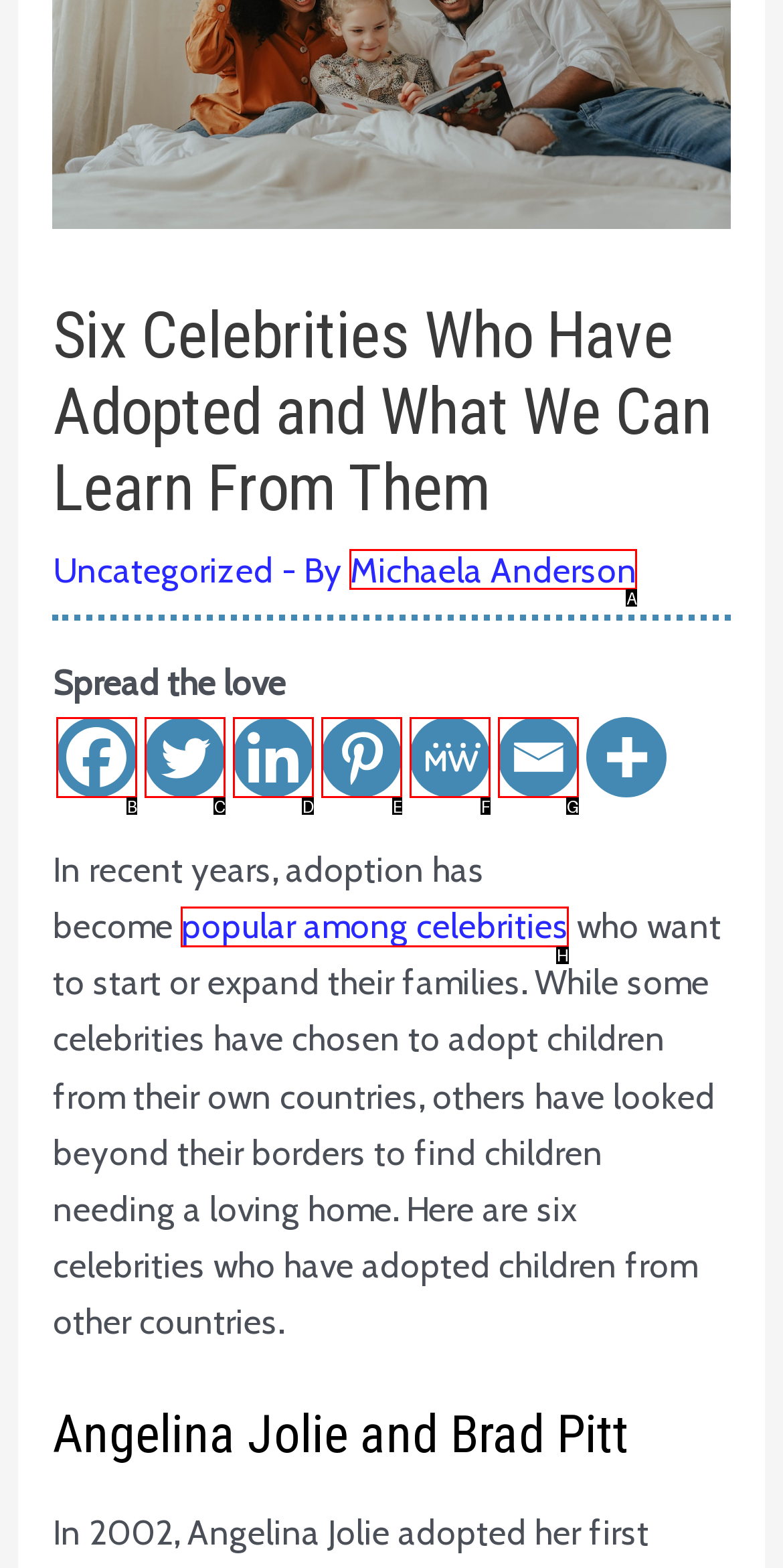Tell me which one HTML element best matches the description: popular among celebrities Answer with the option's letter from the given choices directly.

H